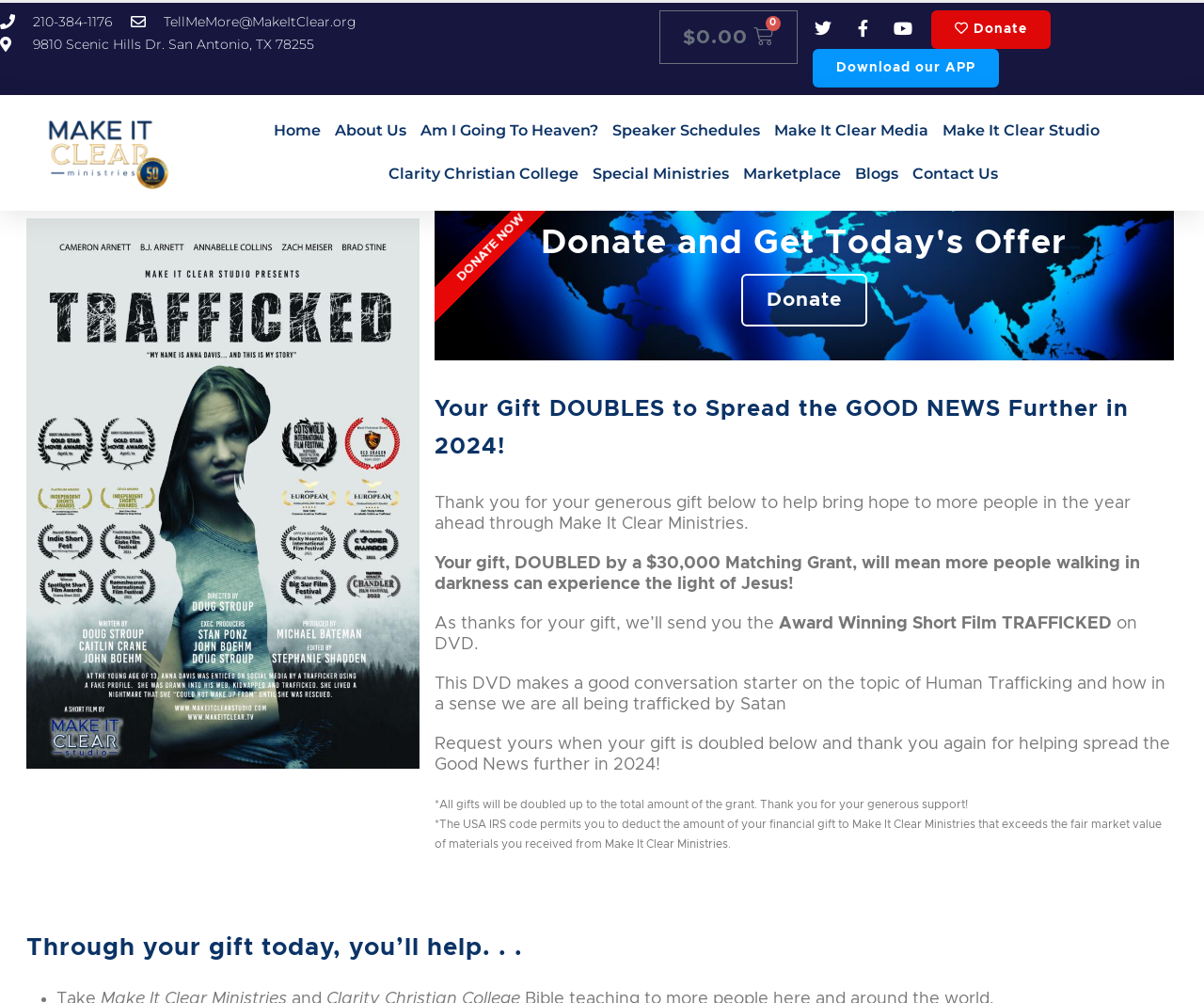Locate the bounding box coordinates of the UI element described by: "Make It Clear Studio". Provide the coordinates as four float numbers between 0 and 1, formatted as [left, top, right, bottom].

[0.783, 0.109, 0.913, 0.152]